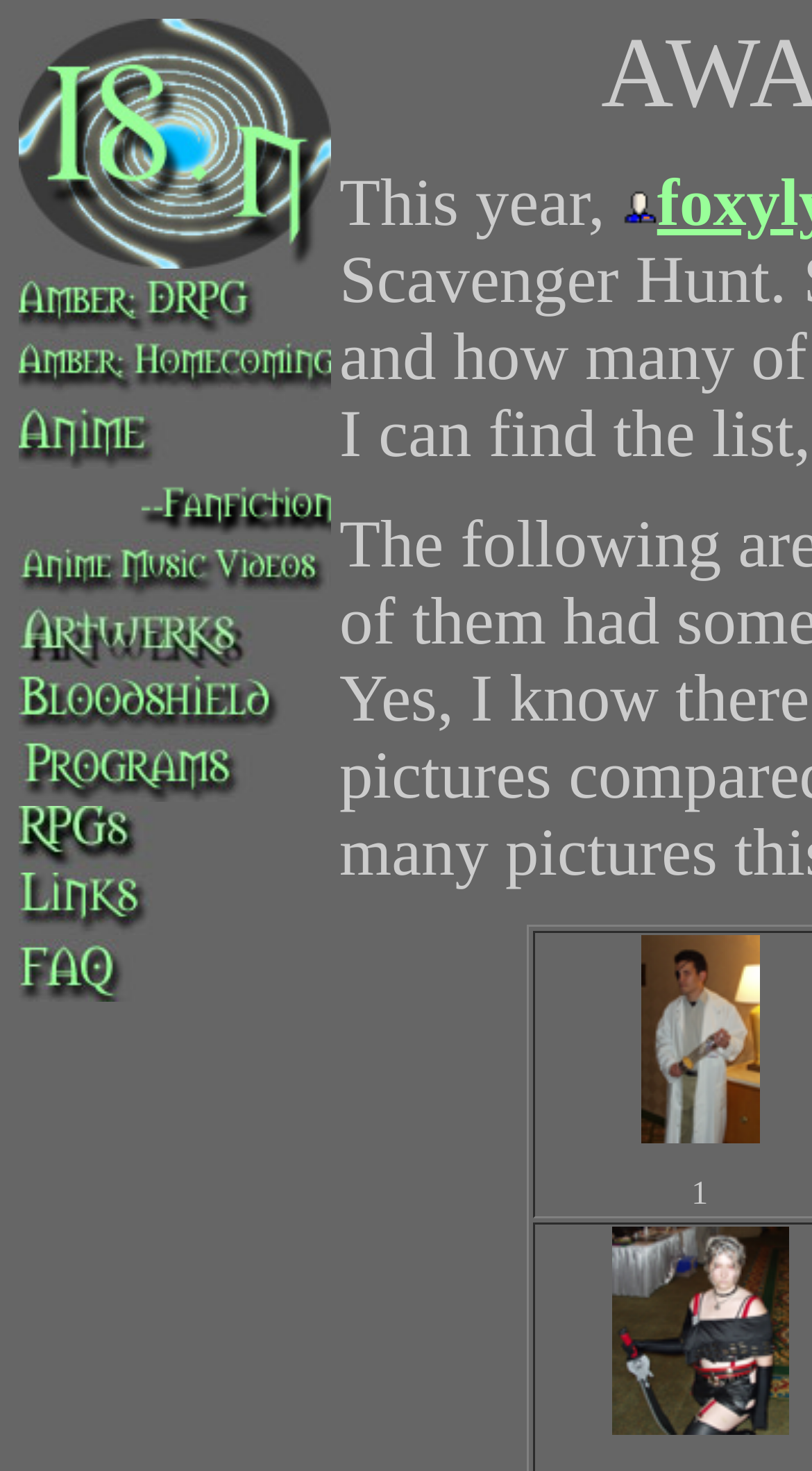Elaborate on the webpage's design and content in a detailed caption.

The webpage is divided into a table layout with multiple rows, each containing a cell with a link and an accompanying image. There are 11 rows in total, each with a similar structure. 

At the top, there is a link to "InfiniteShadow.net" with an image, followed by links to "Amber: Diceless Role-Playing", "Amber: Homecoming PBeM", "Anime", and so on, each with its corresponding image. The links and images are aligned to the left side of the page, with the images appearing directly below their corresponding links. 

The links and images are stacked vertically, with each row building upon the previous one. The page has a total of 11 links, each with an image, and two additional images at the bottom right corner of the page. The overall layout is dense, with the links and images packed closely together.